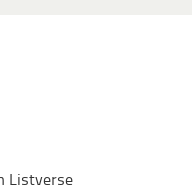What is the theme of the image series?
We need a detailed and exhaustive answer to the question. Please elaborate.

The caption states that the image is a pivotal entry in a series of lists designed to capture the reader's interest in renowned yet underappreciated hits, suggesting that the theme of the image series is to highlight iconic tracks that may not have received the recognition they deserved.